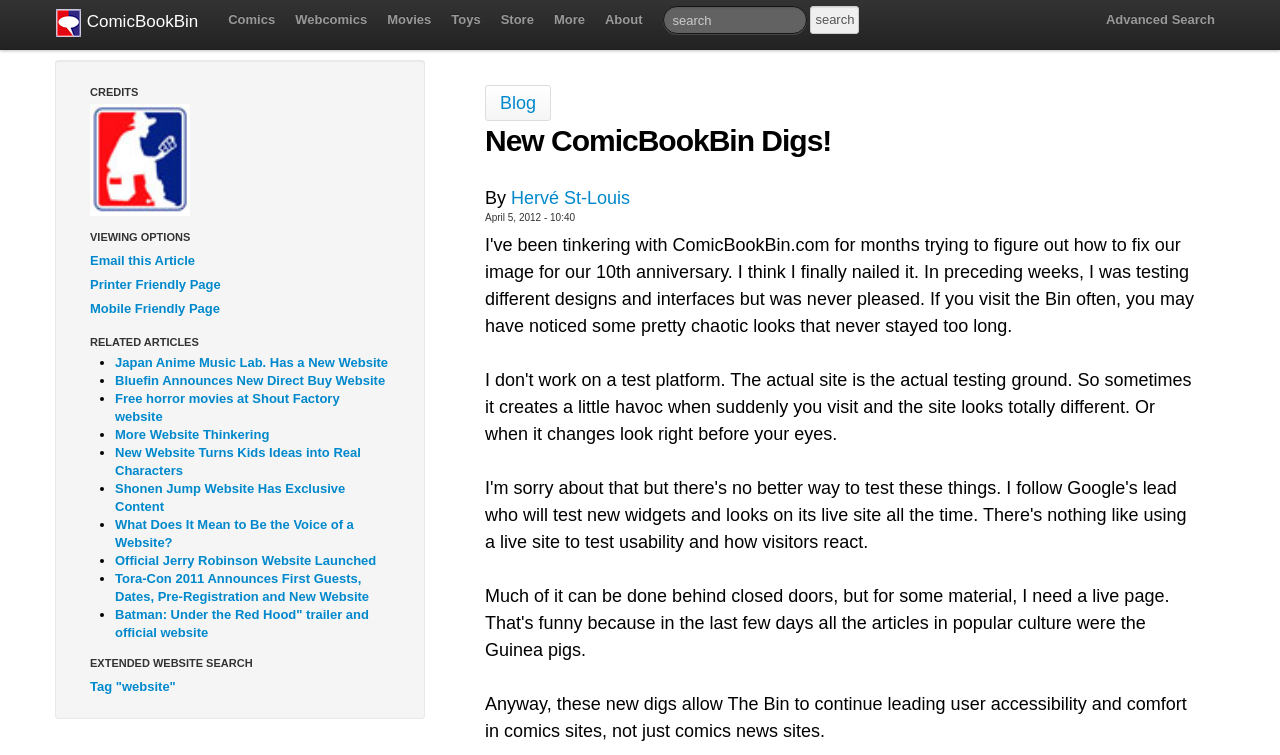Answer the question in a single word or phrase:
What is the name of the website?

ComicBookBin